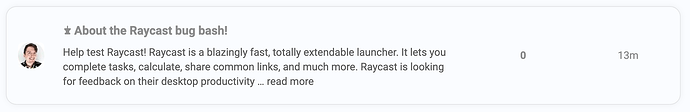Please answer the following question using a single word or phrase: 
How many responses does the post have?

0